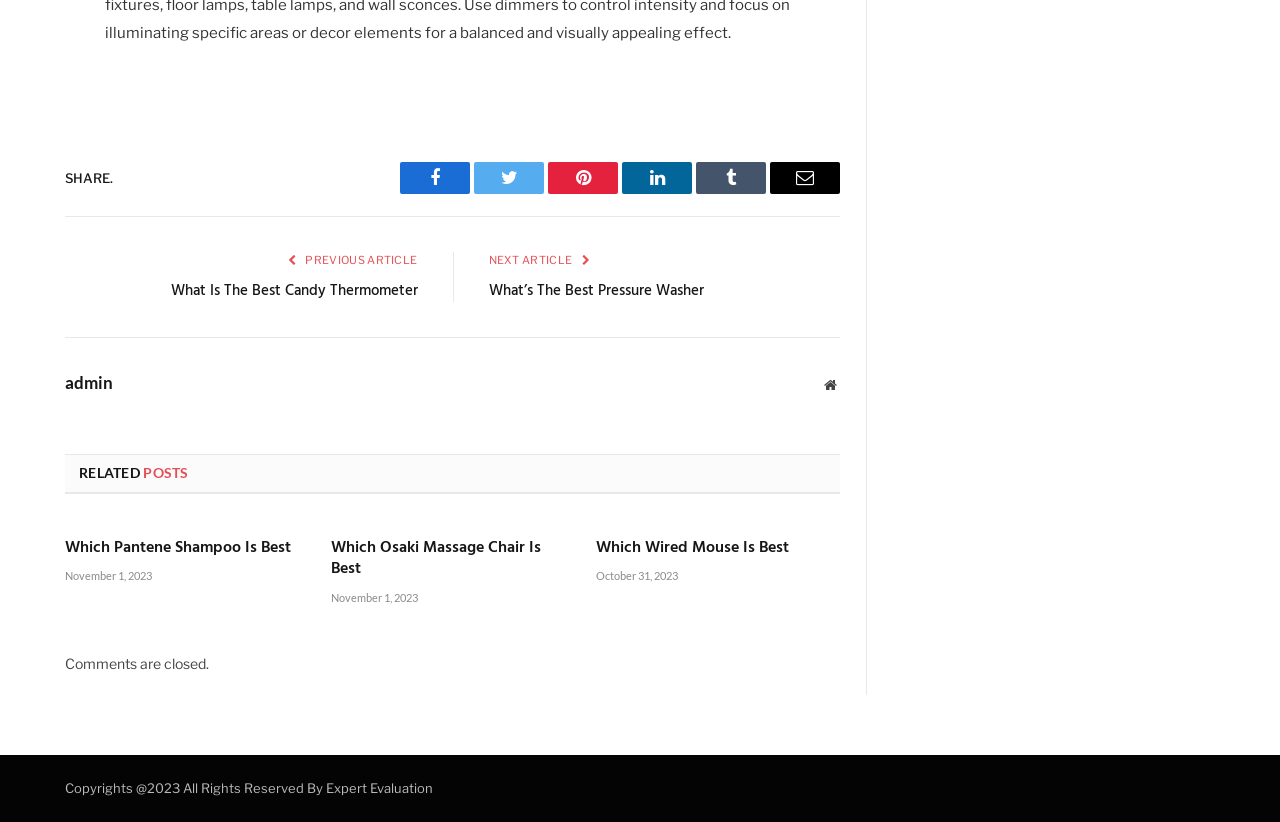Please identify the bounding box coordinates of the area that needs to be clicked to fulfill the following instruction: "Share on Facebook."

[0.312, 0.198, 0.367, 0.237]